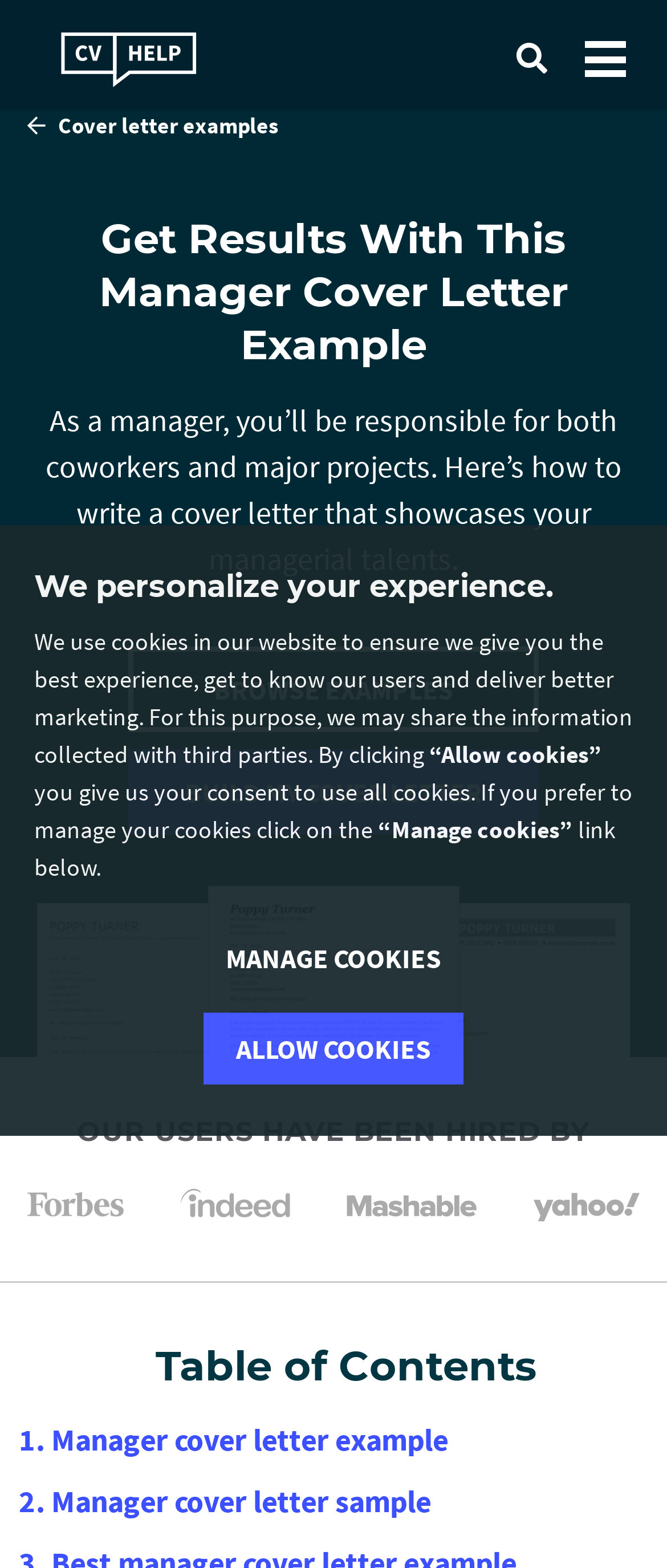Can you locate the main headline on this webpage and provide its text content?

Get Results With This Manager Cover Letter Example